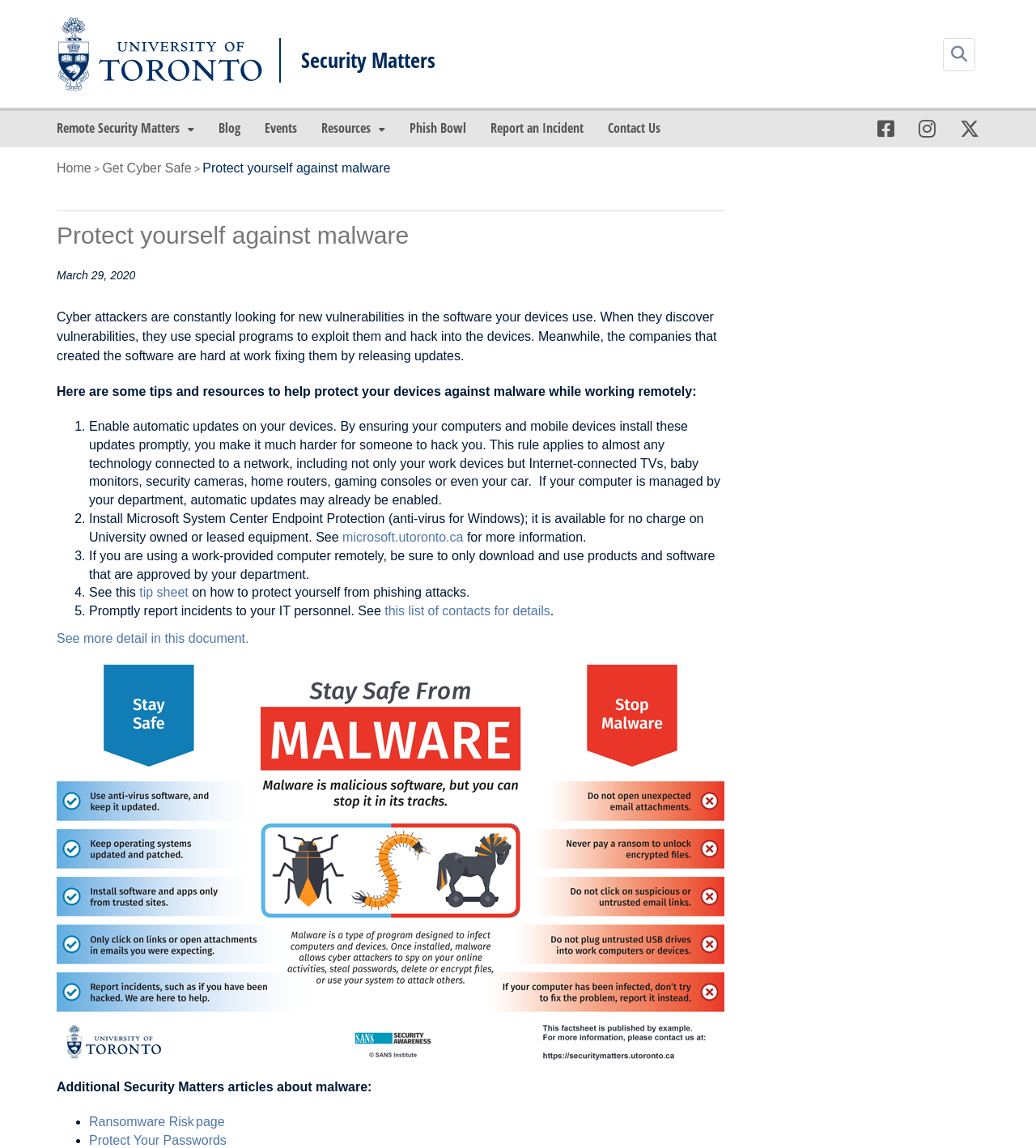Point out the bounding box coordinates of the section to click in order to follow this instruction: "Visit the University of Toronto website".

[0.055, 0.014, 0.254, 0.08]